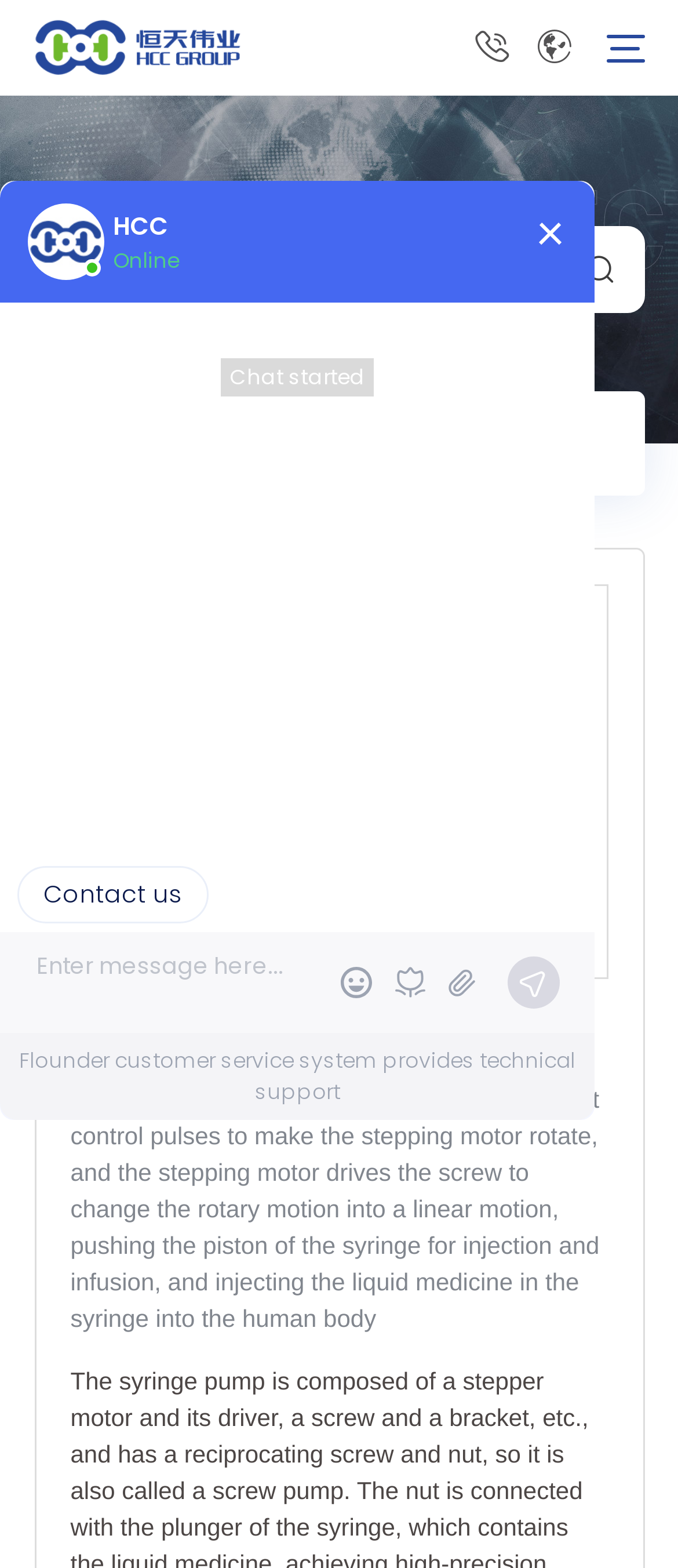Answer this question using a single word or a brief phrase:
What is the language of the 'блог' link?

Russian